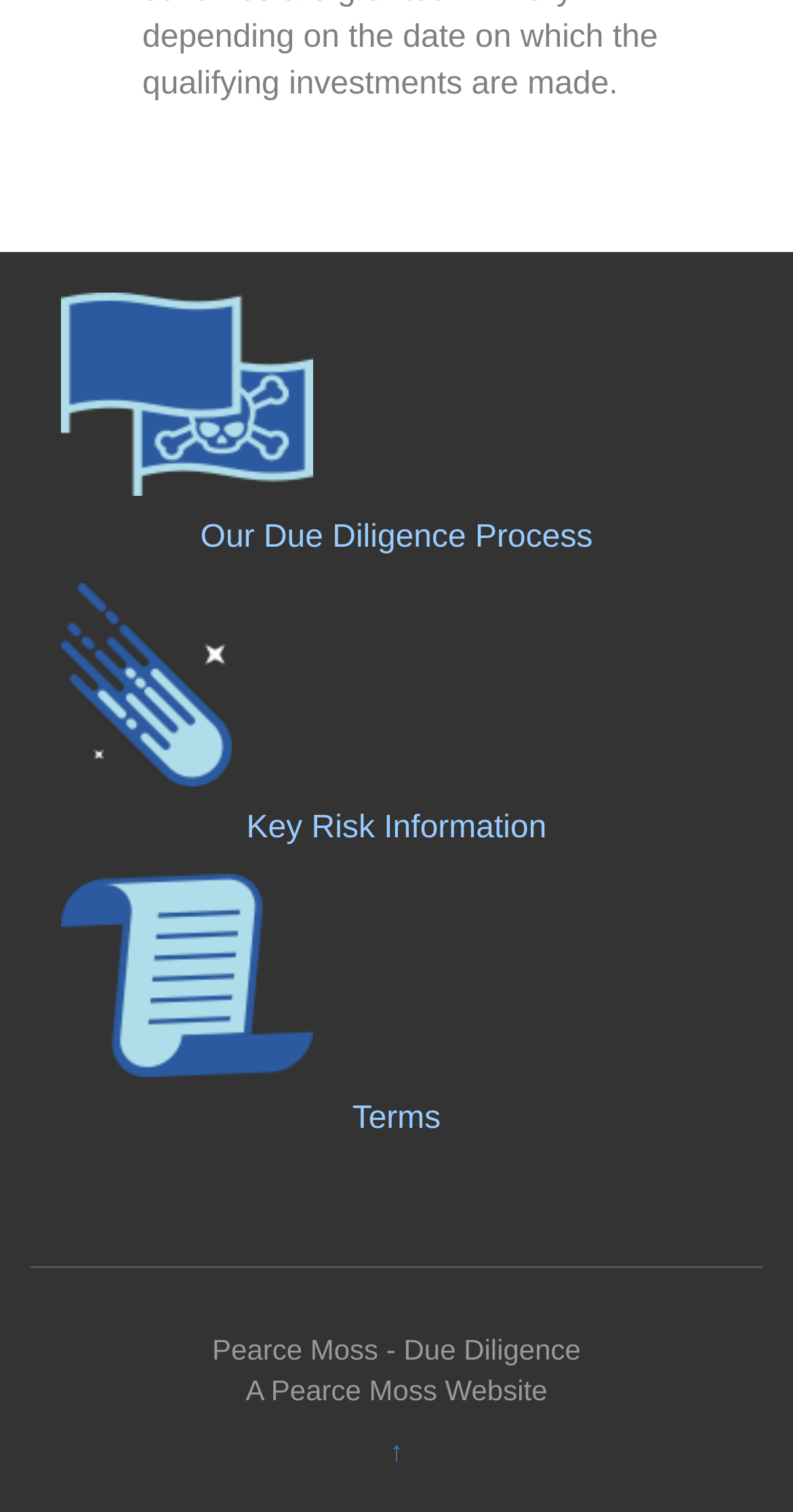Using the information in the image, could you please answer the following question in detail:
How many links are there on the webpage?

There are four links on the webpage, each with an image and text. The links are 'Our Due Diligence Process', 'Key Risk Information', 'Terms', and the '↑' link at the bottom.